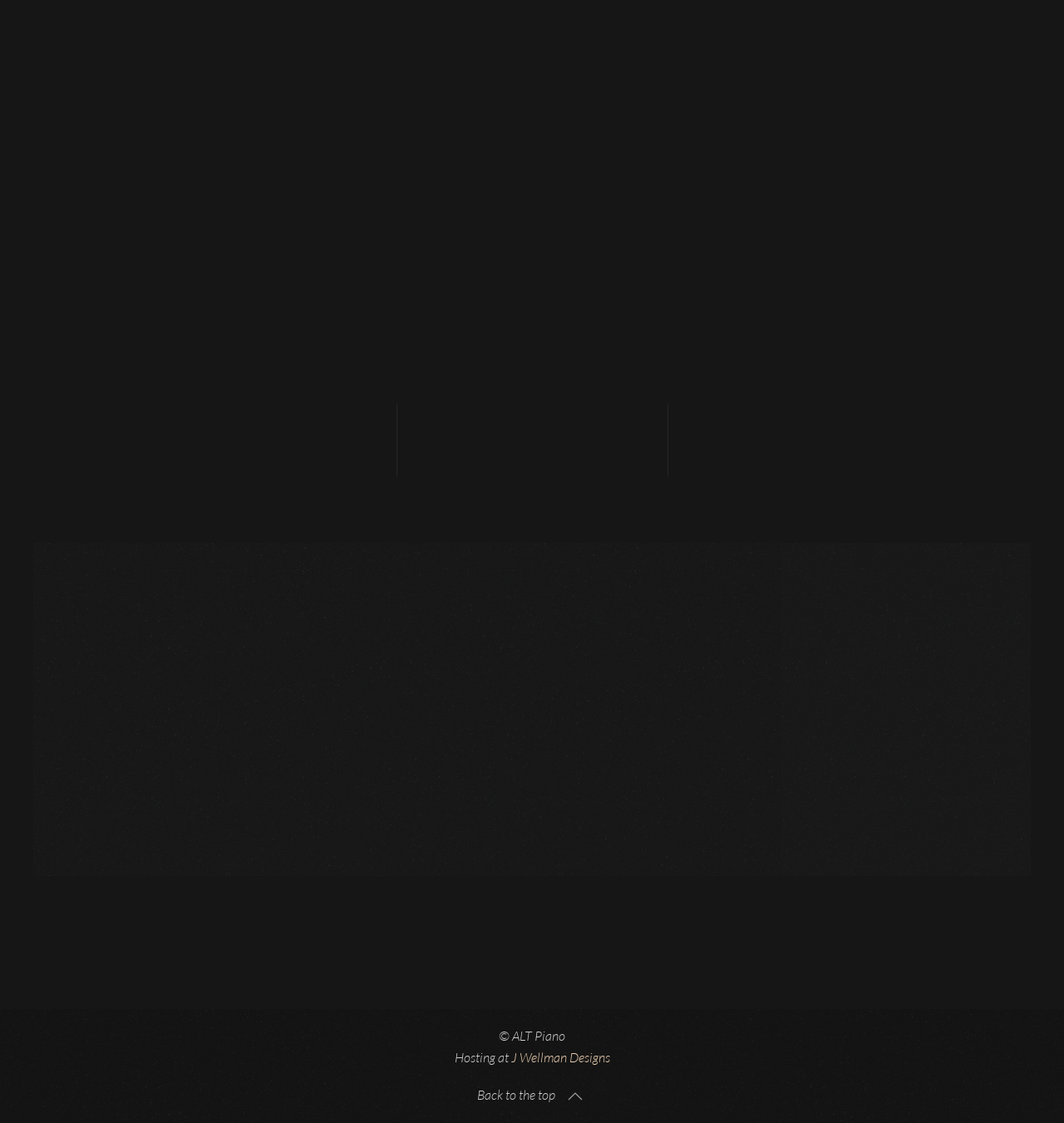Carefully observe the image and respond to the question with a detailed answer:
How can I schedule a service?

I found the ways to schedule a service by looking at the headings 'CALL - EMAIL - OR BOOK ONLINE' and the links below it, which provide options to book online or contact through phone or email.